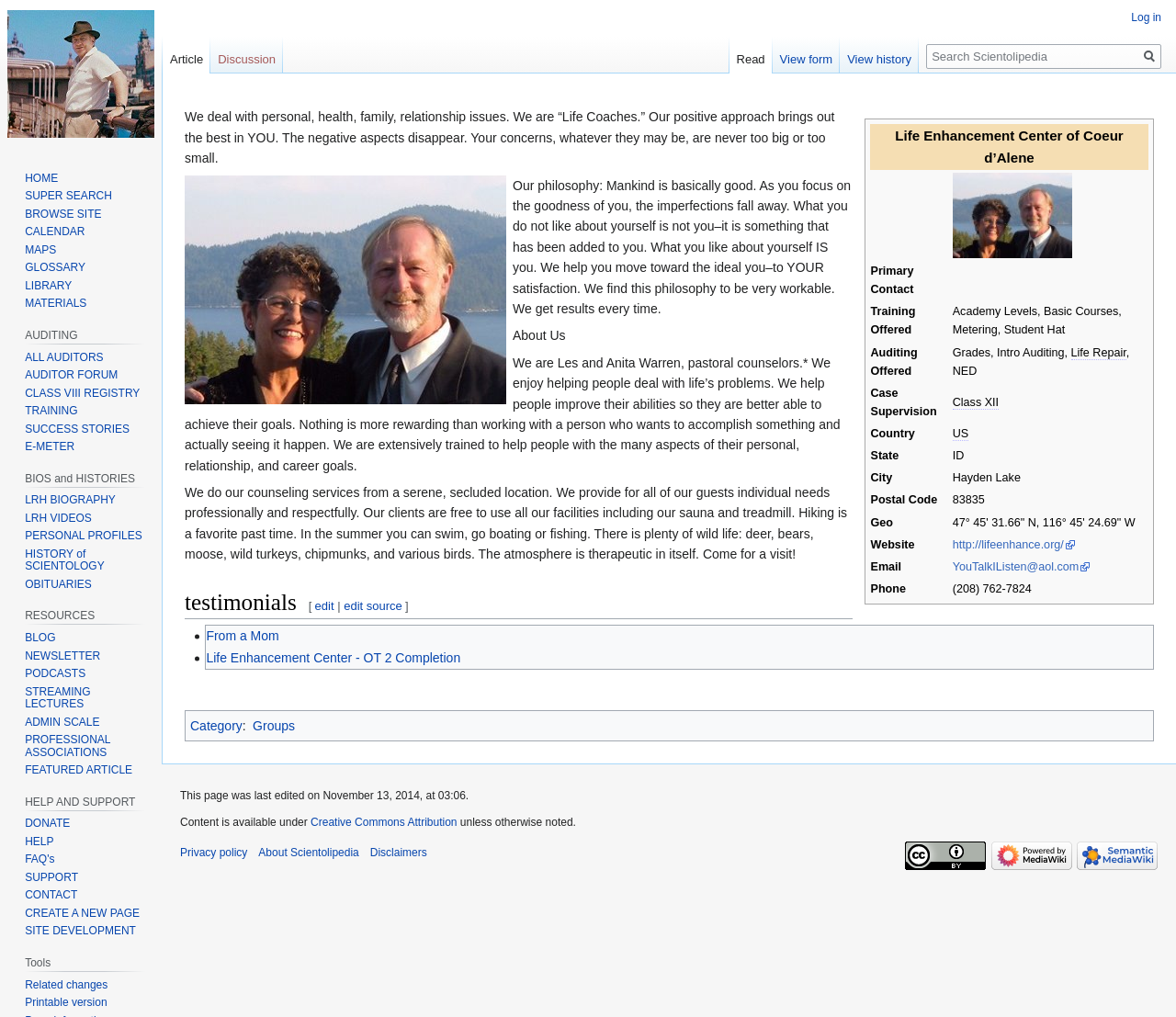Determine the coordinates of the bounding box for the clickable area needed to execute this instruction: "Send email".

[0.81, 0.551, 0.928, 0.564]